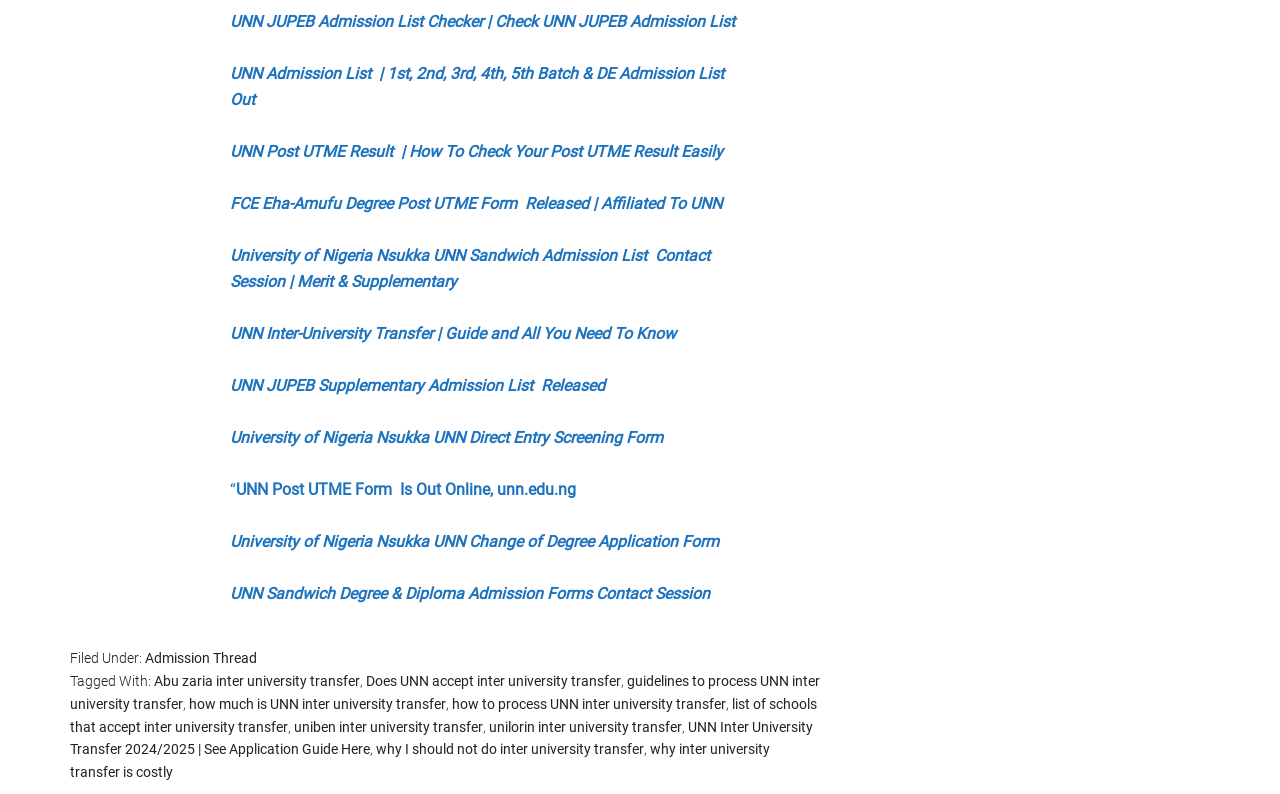Please determine the bounding box coordinates of the section I need to click to accomplish this instruction: "Check the EcoLeader Medal".

None